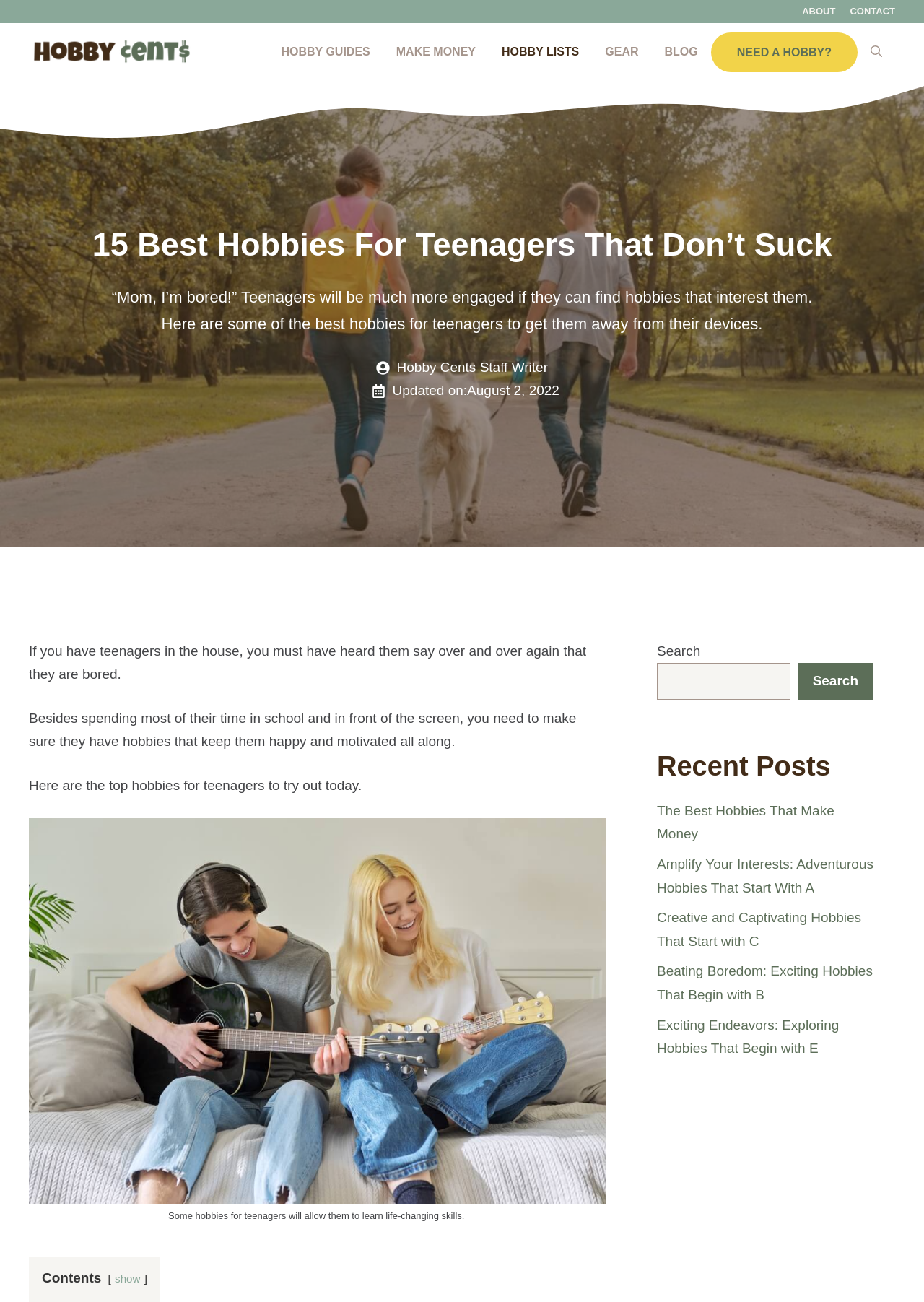Pinpoint the bounding box coordinates for the area that should be clicked to perform the following instruction: "Read the 'Recent Posts'".

[0.711, 0.576, 0.945, 0.601]